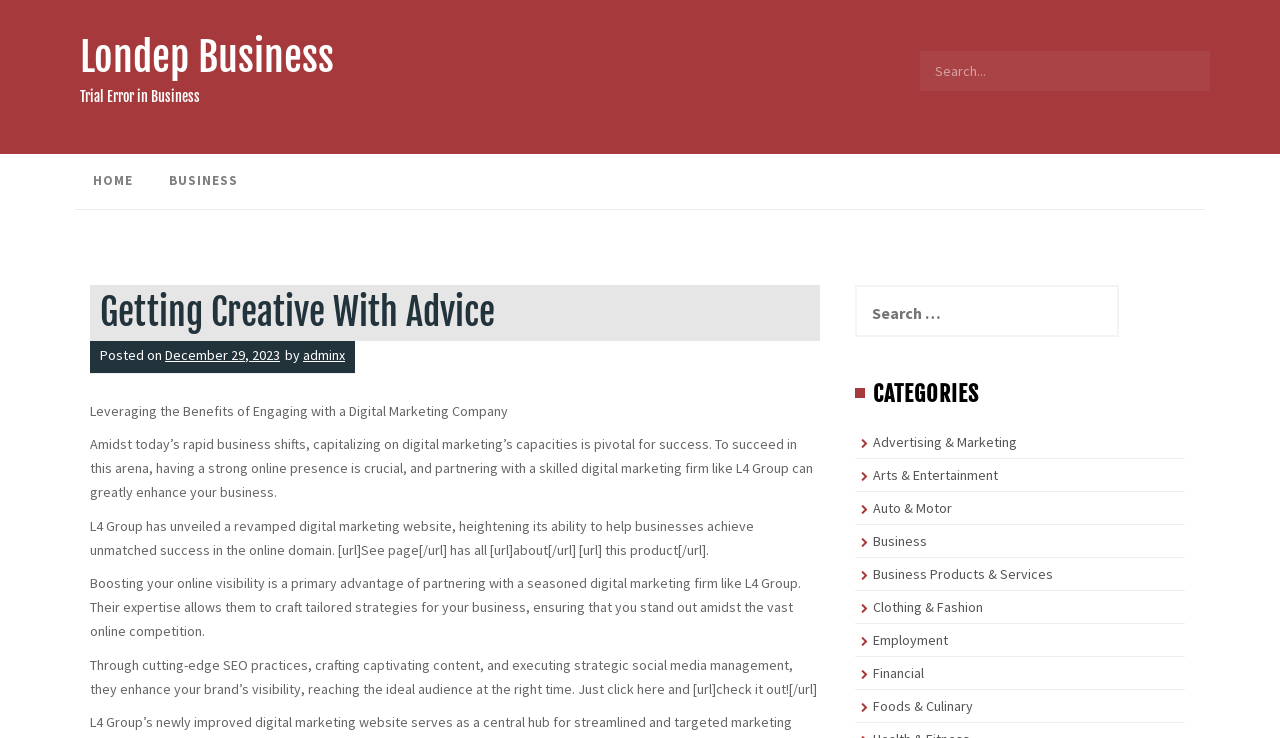Please identify the bounding box coordinates of the element's region that I should click in order to complete the following instruction: "Read about BUSINESS". The bounding box coordinates consist of four float numbers between 0 and 1, i.e., [left, top, right, bottom].

[0.118, 0.209, 0.2, 0.283]